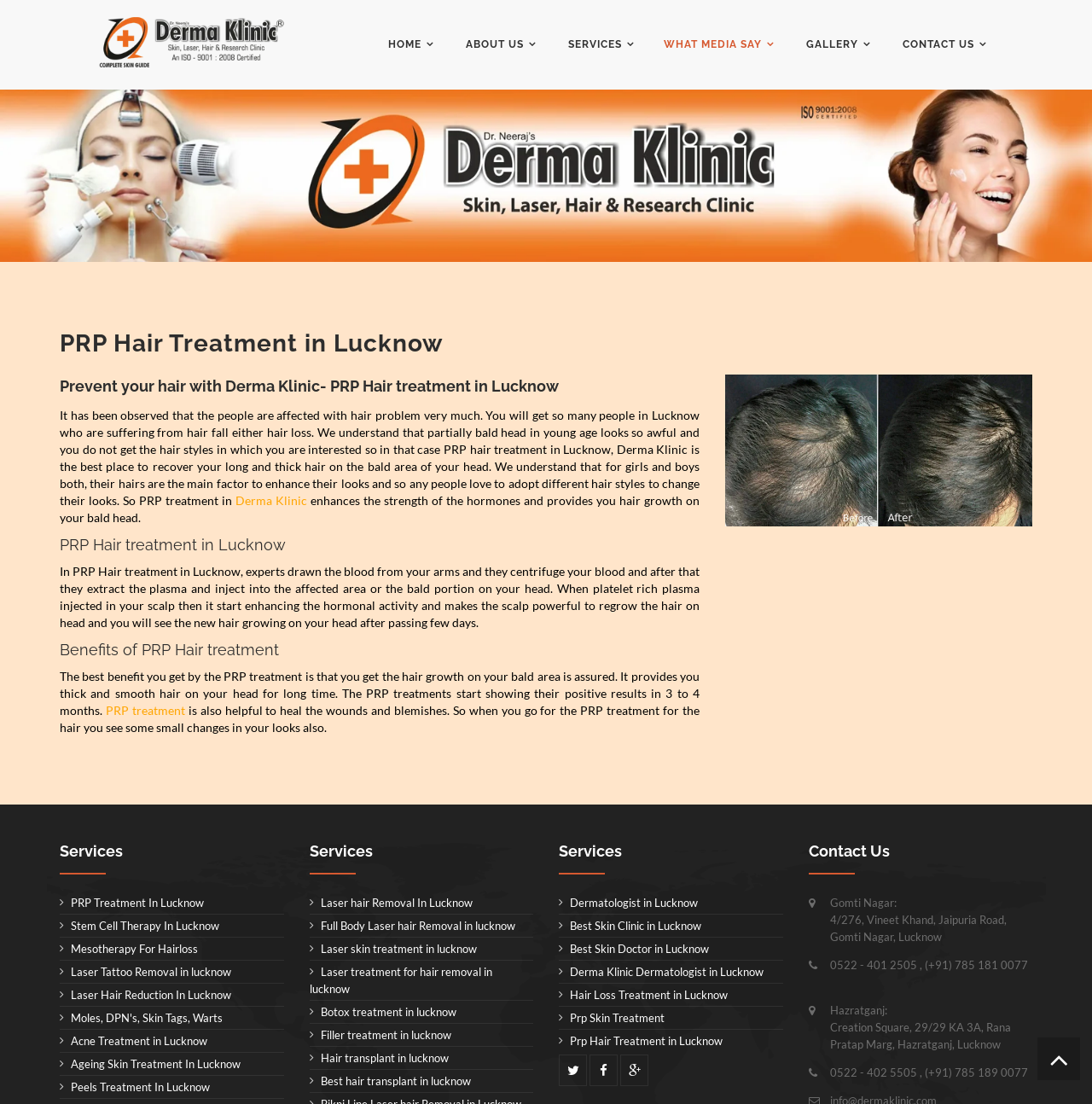Based on the image, give a detailed response to the question: What are the clinic's locations?

The webpage provides the addresses and contact information of the clinic's two locations: Gomti Nagar and Hazratganj. The addresses are 4/276, Vineet Khand, Jaipuria Road, Gomti Nagar, Lucknow and Creation Square, 29/29 KA 3A, Rana Pratap Marg, Hazratganj, Lucknow.